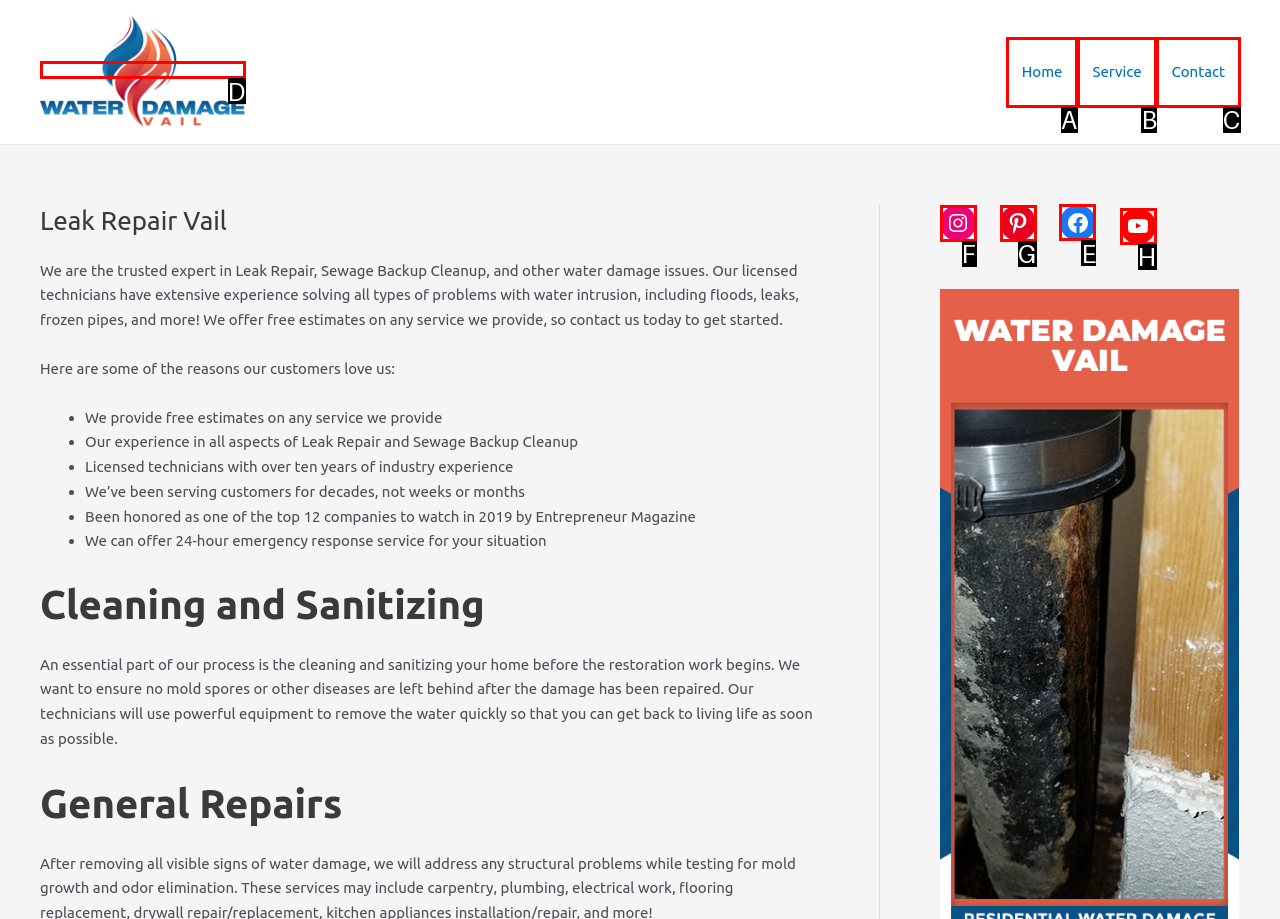Specify which element within the red bounding boxes should be clicked for this task: Click on the Facebook link Respond with the letter of the correct option.

E